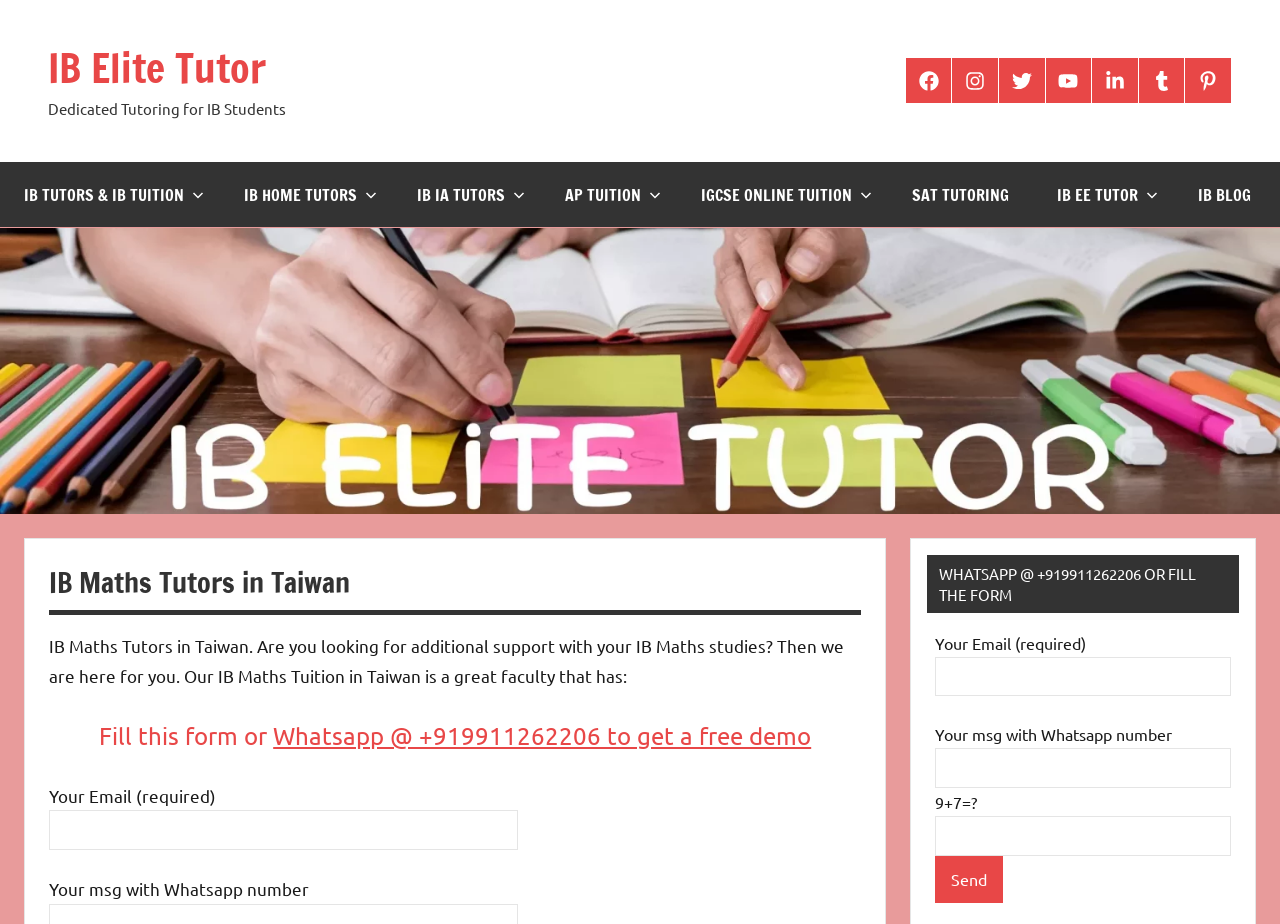Could you highlight the region that needs to be clicked to execute the instruction: "Click on the IB Elite Tutor link"?

[0.038, 0.042, 0.208, 0.104]